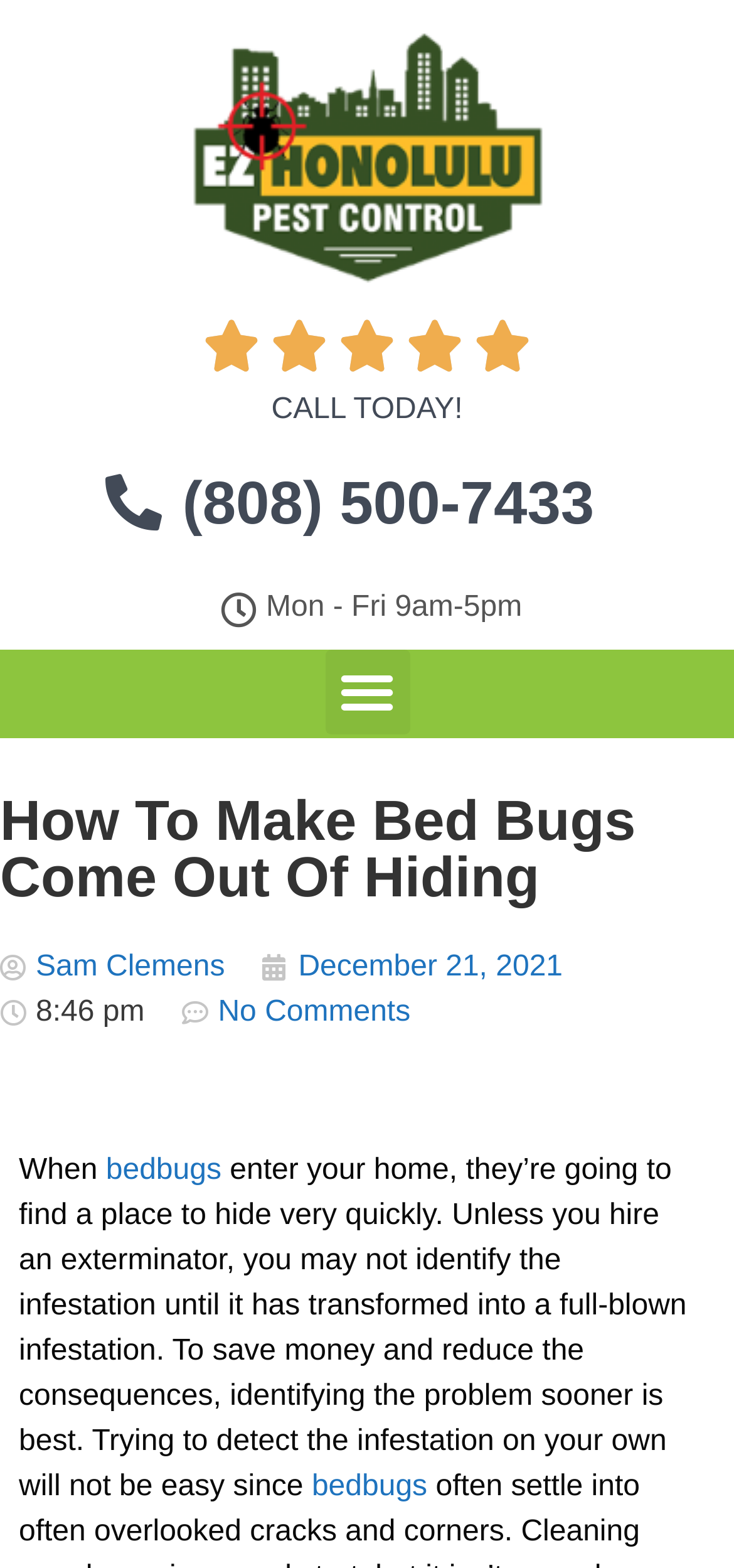Based on the description "No Comments", find the bounding box of the specified UI element.

[0.248, 0.632, 0.559, 0.661]